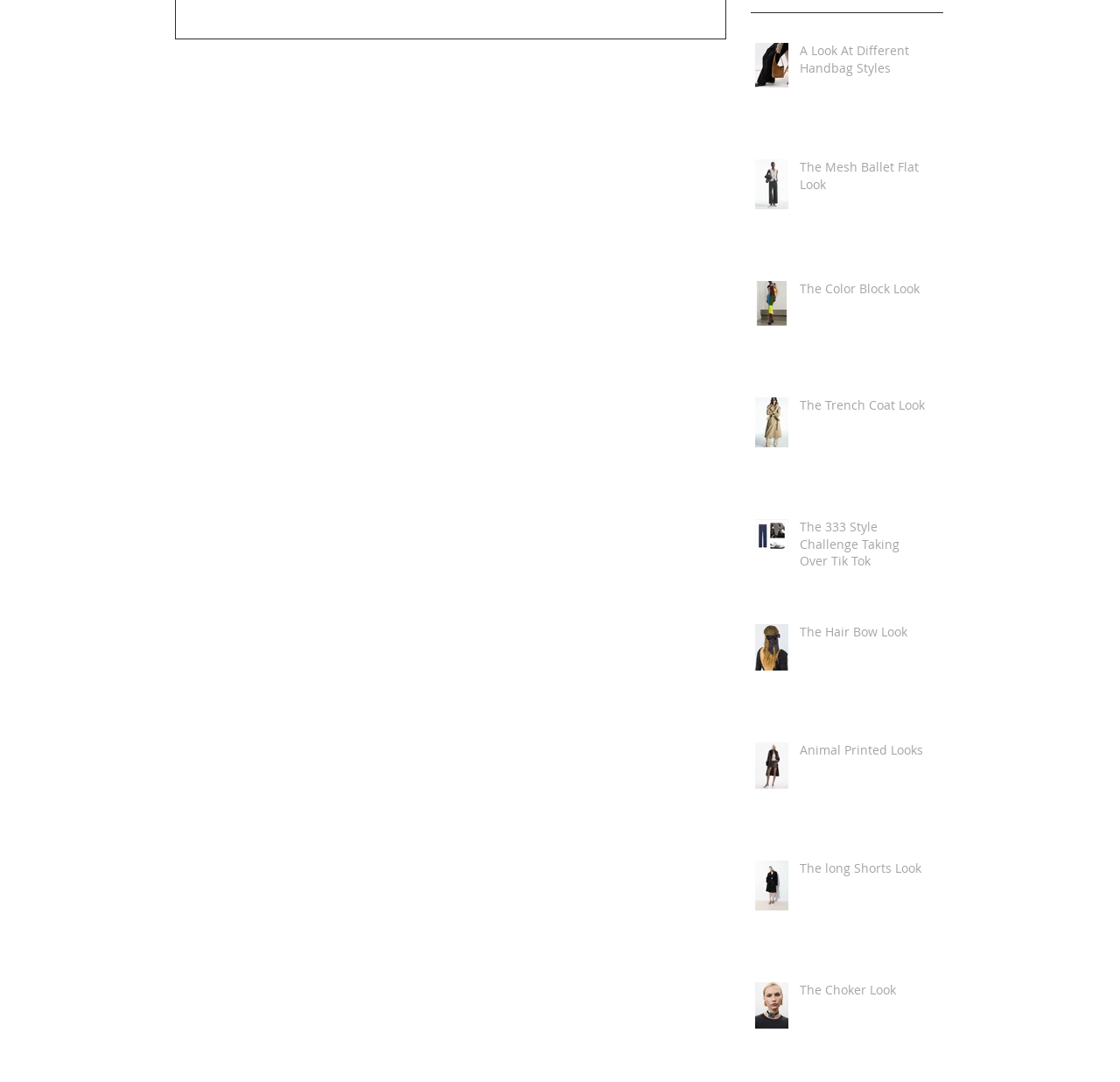Using the description: "The Mesh Ballet Flat Look", determine the UI element's bounding box coordinates. Ensure the coordinates are in the format of four float numbers between 0 and 1, i.e., [left, top, right, bottom].

[0.714, 0.147, 0.827, 0.185]